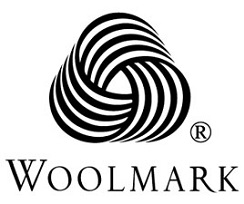Offer an in-depth description of the image.

The image features the iconic Woolmark logo, a stylized representation of wool fibers intertwined in a spiral design. This logo is synonymous with high-quality wool products and signifies a commitment to excellence and premium standards within the textile industry. Below the logo, the word "WOOLMARK" is prominently displayed, reinforcing its brand identity. The Woolmark represents not only luxury but also the ethical and sustainable practices often associated with wool farming and production, aligning with growing consumer interest in environmentally friendly materials. This image is likely part of a presentation or marketing material promoting authentic Icelandic wool, which is renowned for its unique qualities, including insulation and breathability.